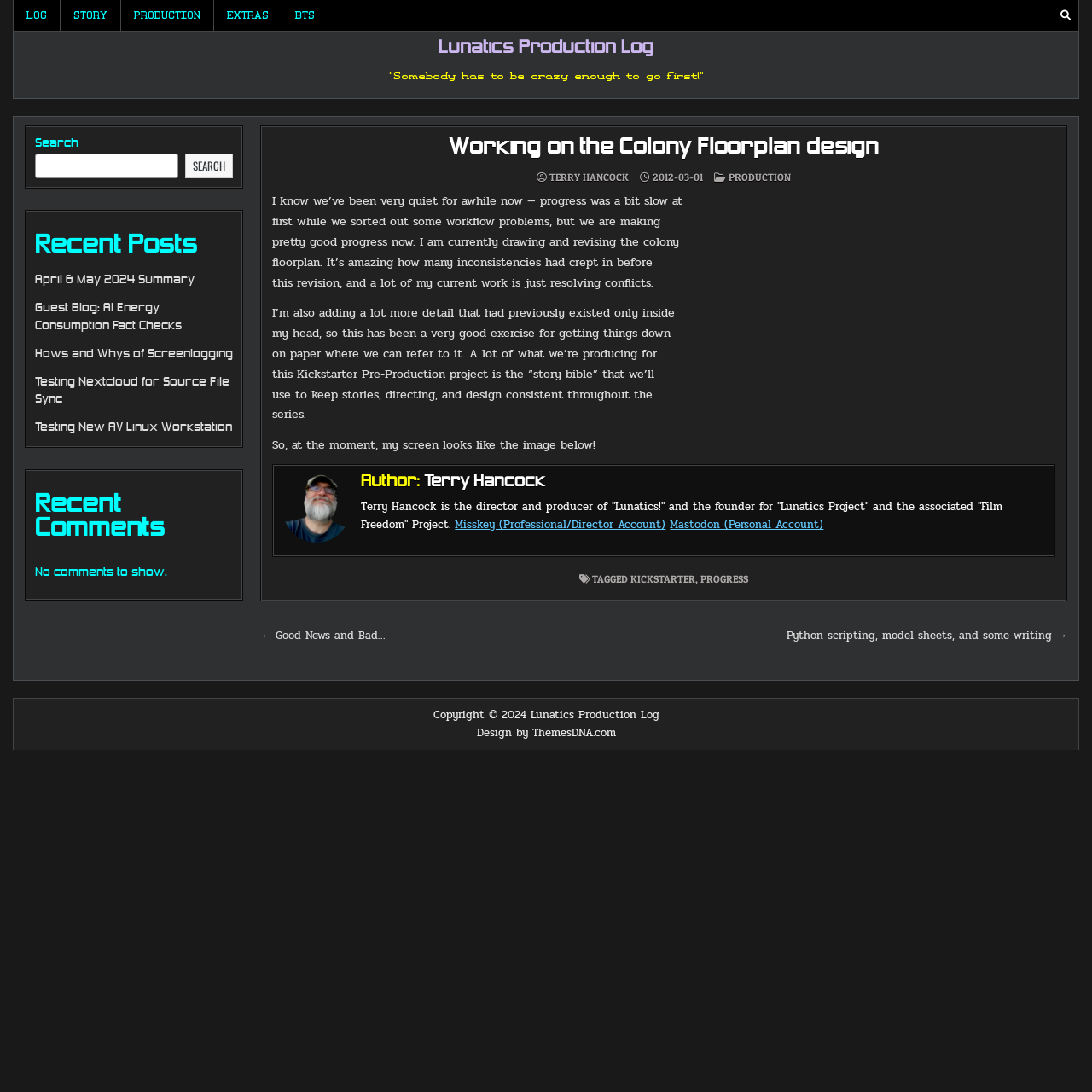Determine the bounding box coordinates of the clickable region to execute the instruction: "Go to the previous post". The coordinates should be four float numbers between 0 and 1, denoted as [left, top, right, bottom].

[0.239, 0.574, 0.353, 0.59]